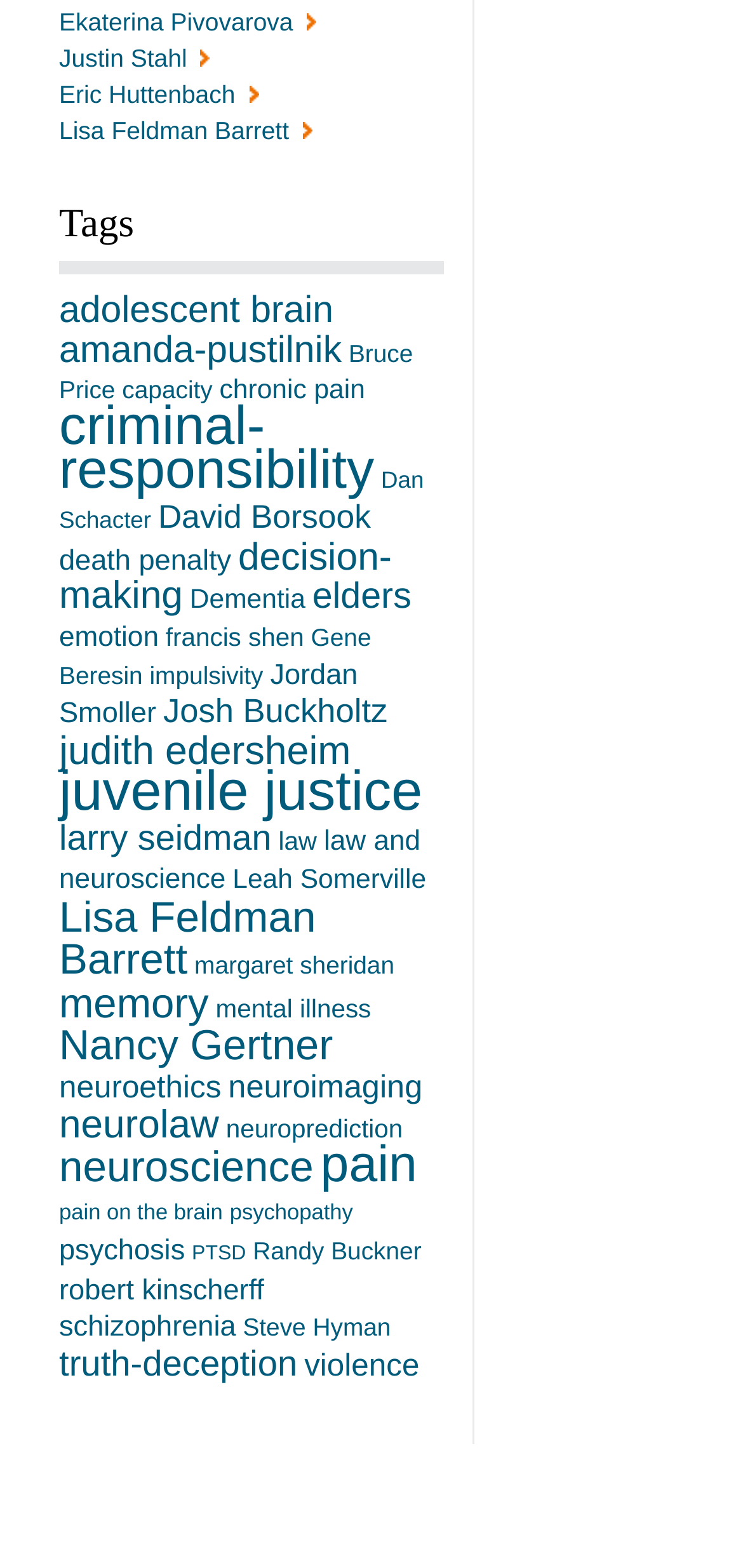What is the most popular topic on this webpage?
From the image, respond with a single word or phrase.

criminal-responsibility